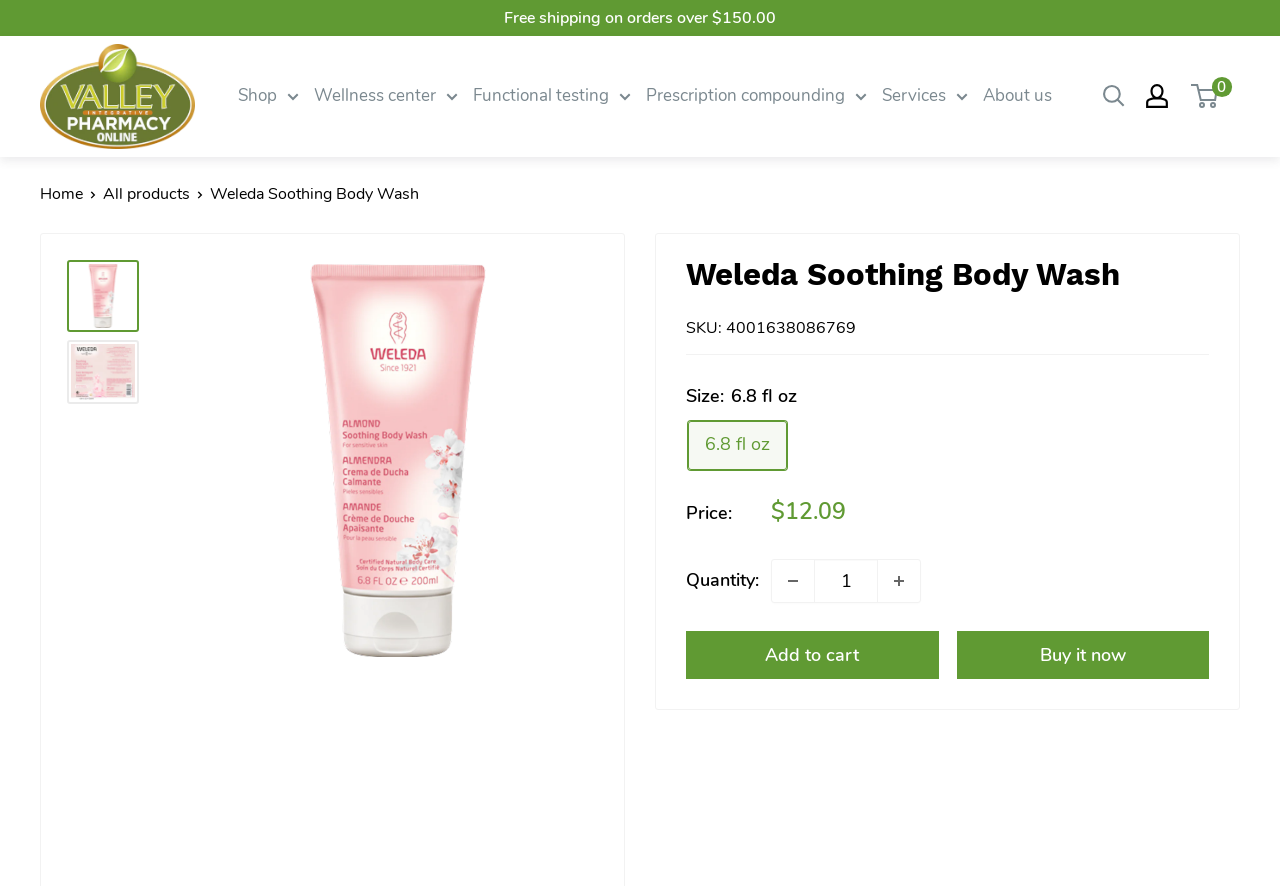Please specify the bounding box coordinates of the area that should be clicked to accomplish the following instruction: "Buy it now". The coordinates should consist of four float numbers between 0 and 1, i.e., [left, top, right, bottom].

[0.747, 0.712, 0.945, 0.766]